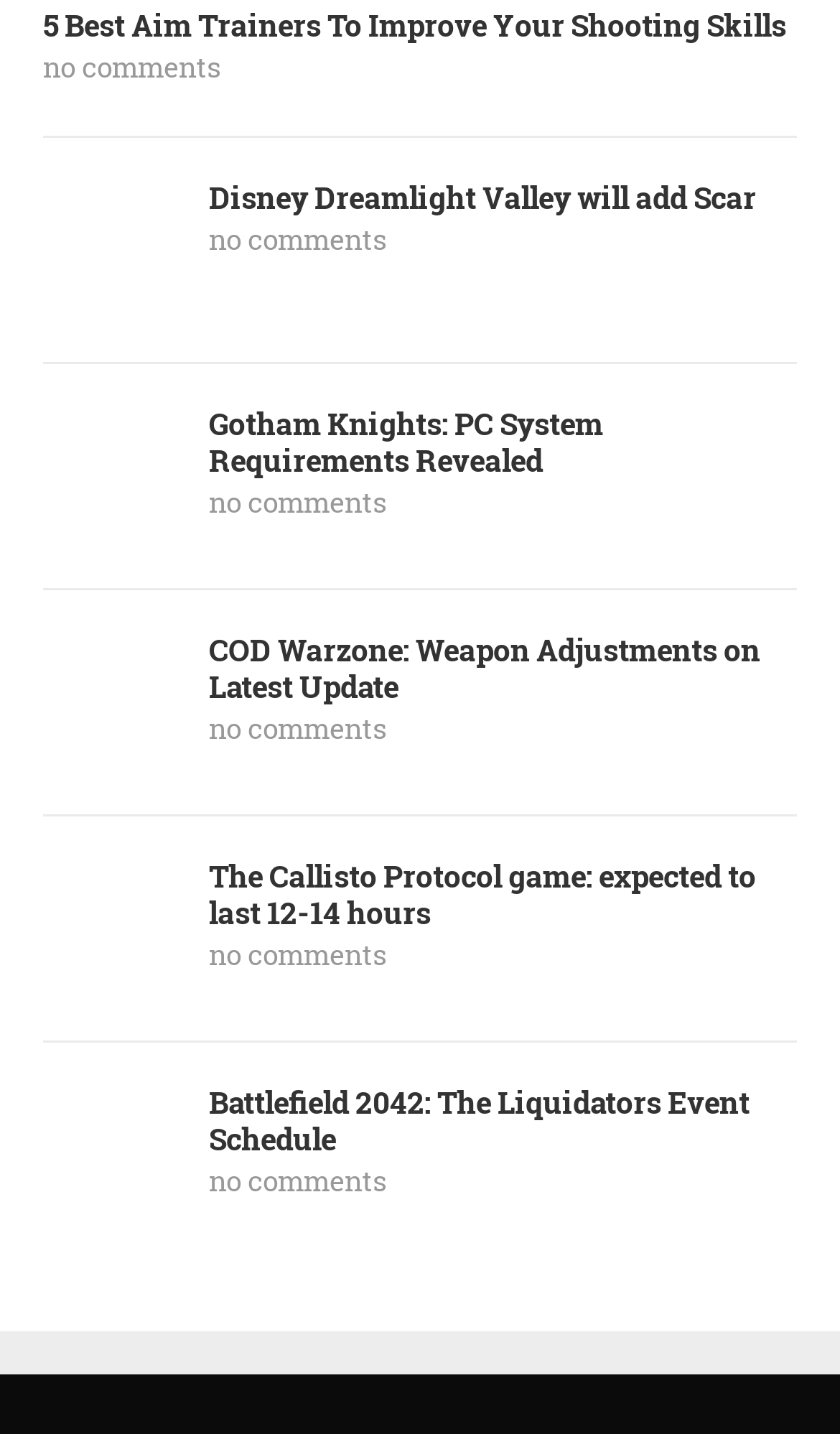Find and provide the bounding box coordinates for the UI element described here: "no comments". The coordinates should be given as four float numbers between 0 and 1: [left, top, right, bottom].

[0.249, 0.808, 0.462, 0.838]